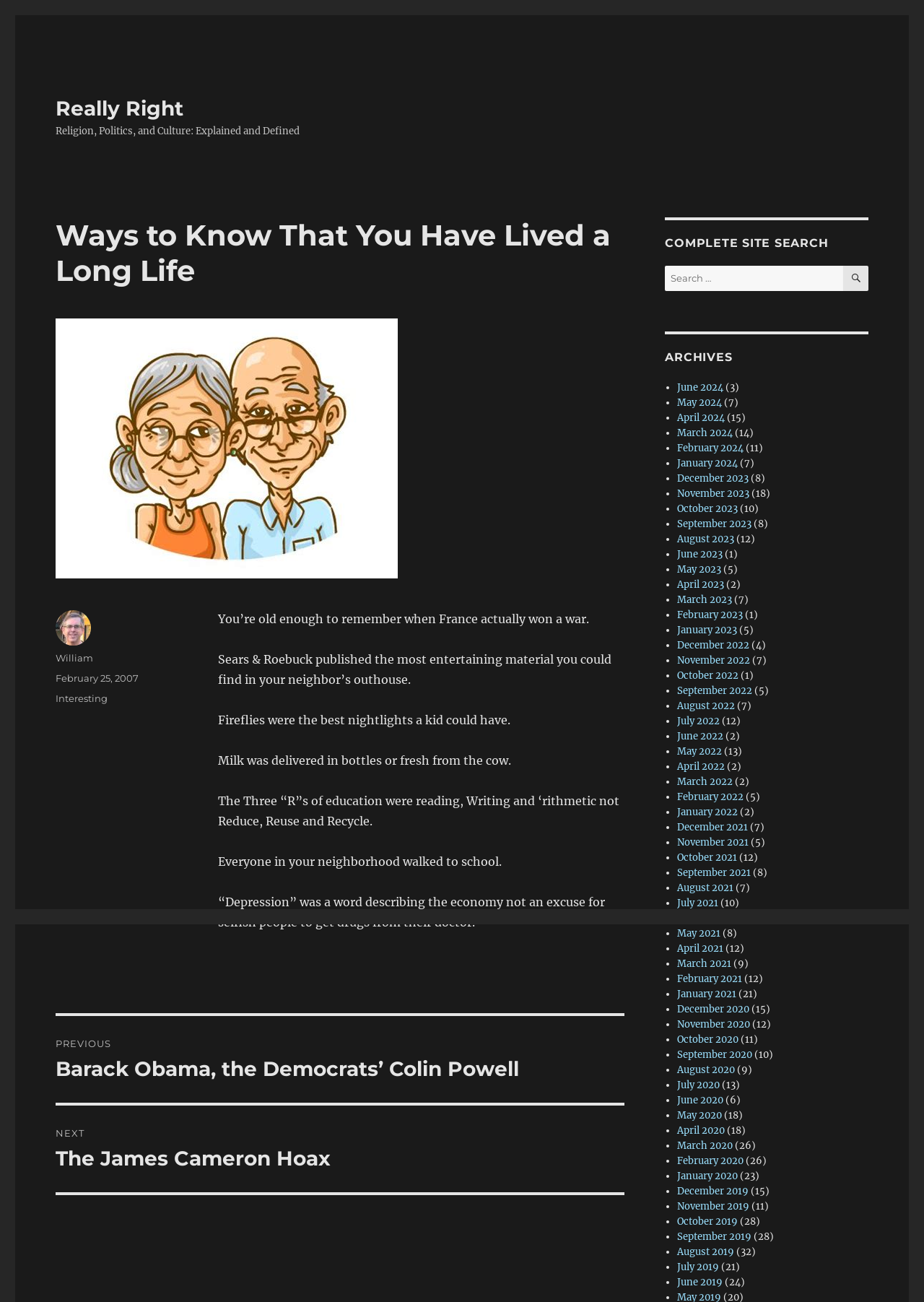Kindly provide the bounding box coordinates of the section you need to click on to fulfill the given instruction: "Check the Sitemap".

None